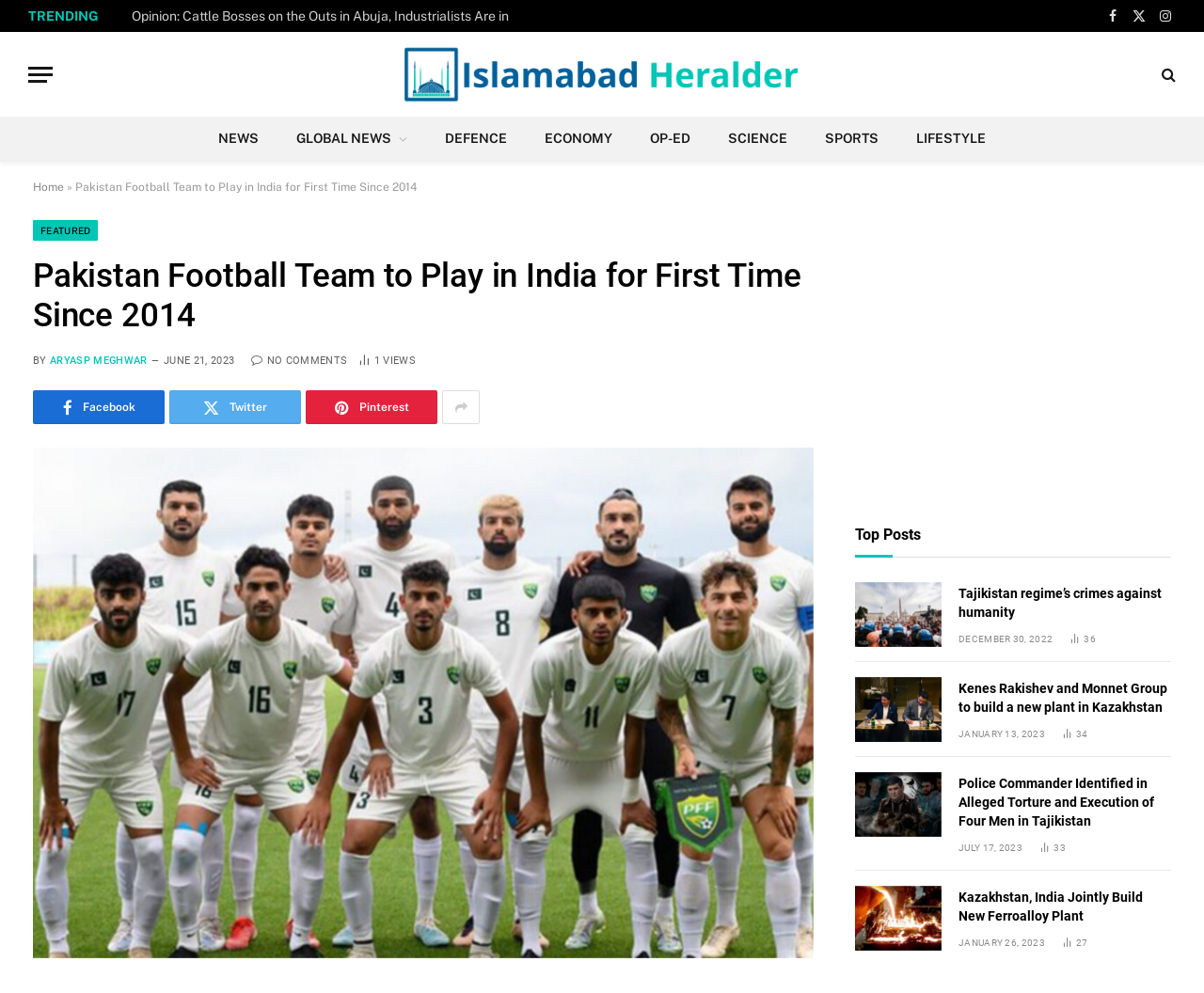What is the date of the article 'Kazakhstan, India Jointly Build New Ferroalloy Plant'?
Provide a detailed and extensive answer to the question.

I located the article 'Kazakhstan, India Jointly Build New Ferroalloy Plant' in the 'Top Posts' section and found the date associated with it. The text 'JANUARY 26, 2023' indicates the date of the article.